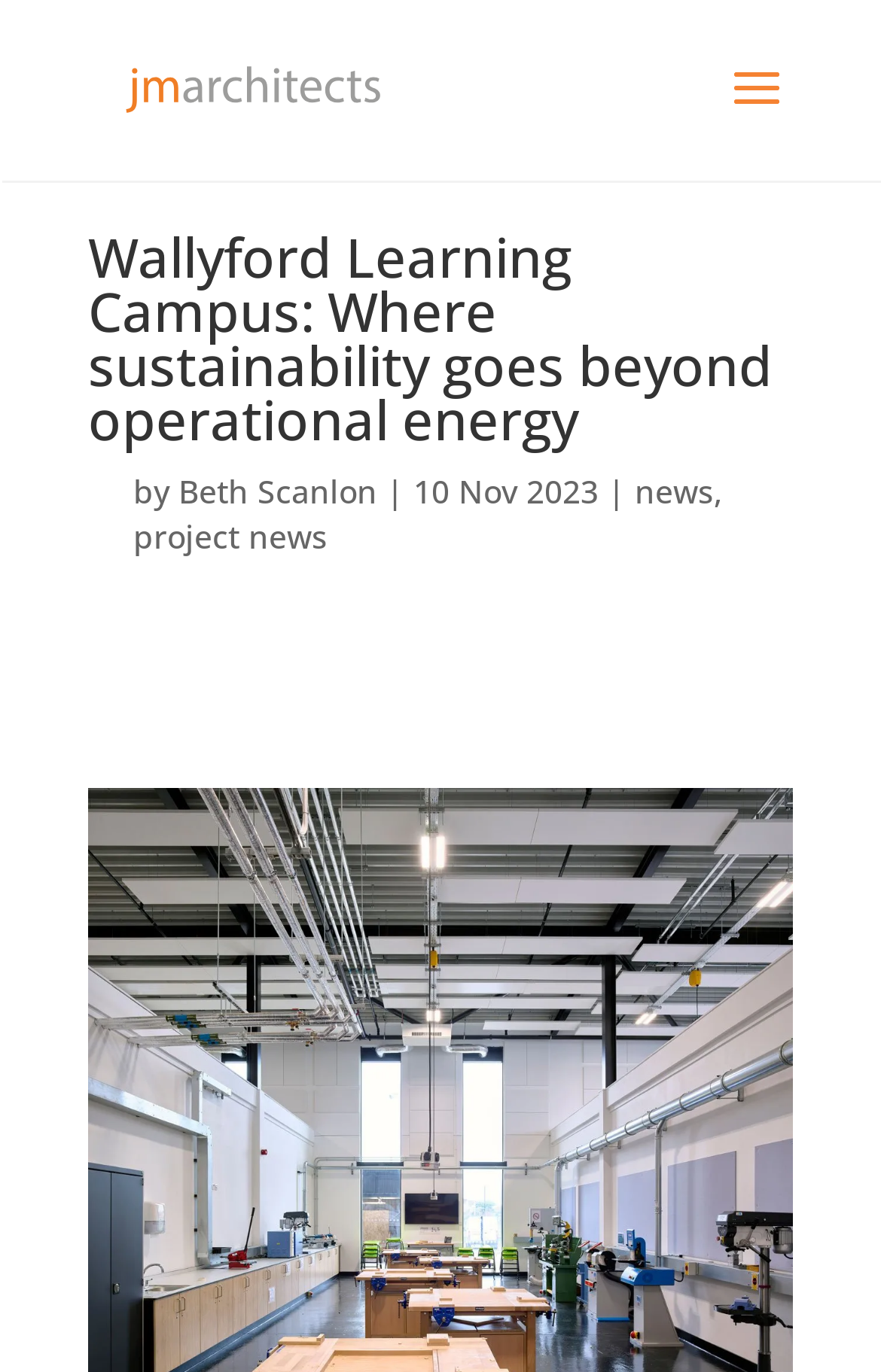What is the date of the article?
Using the image, respond with a single word or phrase.

10 Nov 2023